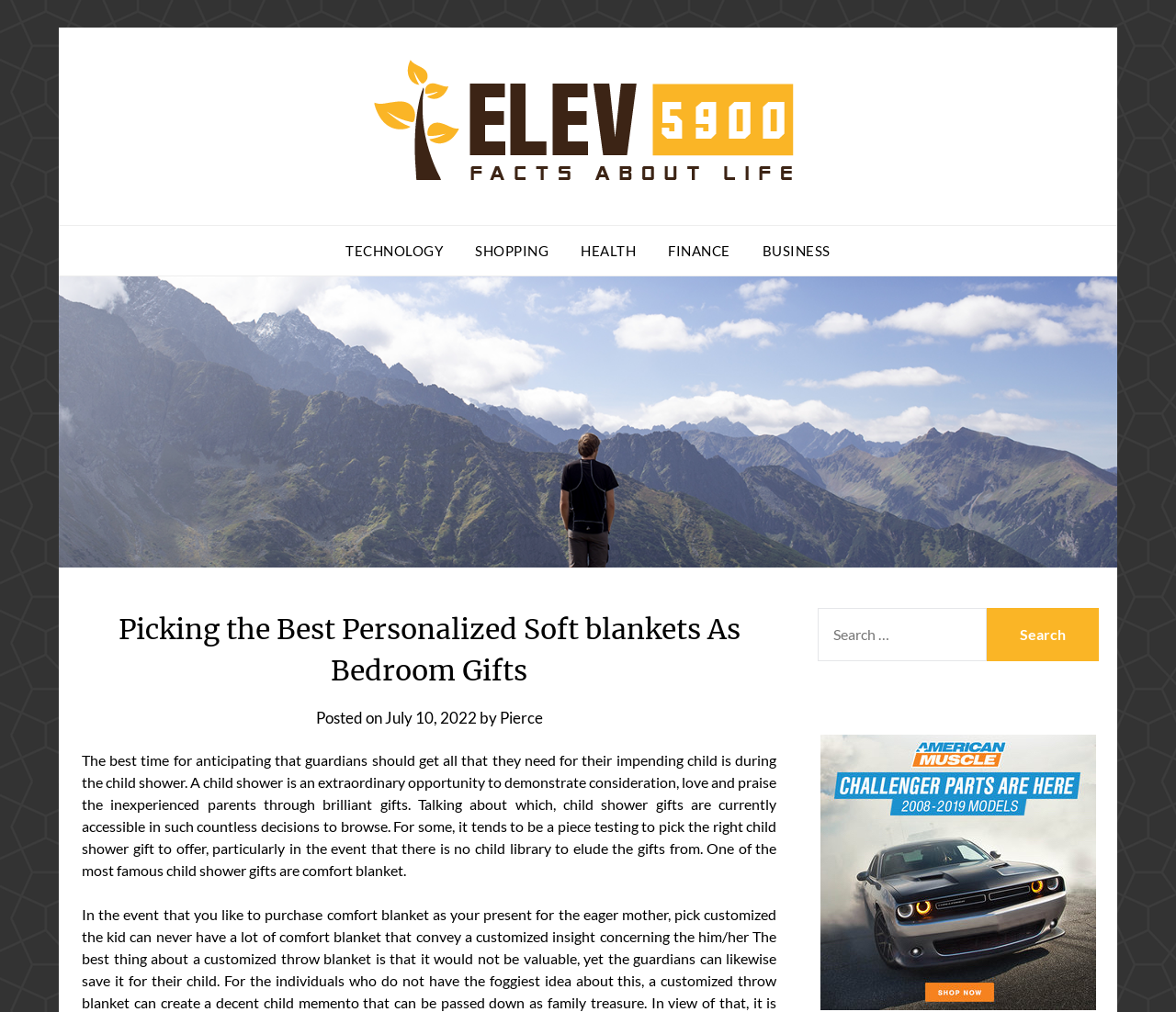What type of gift is being discussed in the article?
Analyze the image and deliver a detailed answer to the question.

The article discusses personalized soft blankets as a gift option for a child shower, indicating that the type of gift being discussed is a child shower gift.